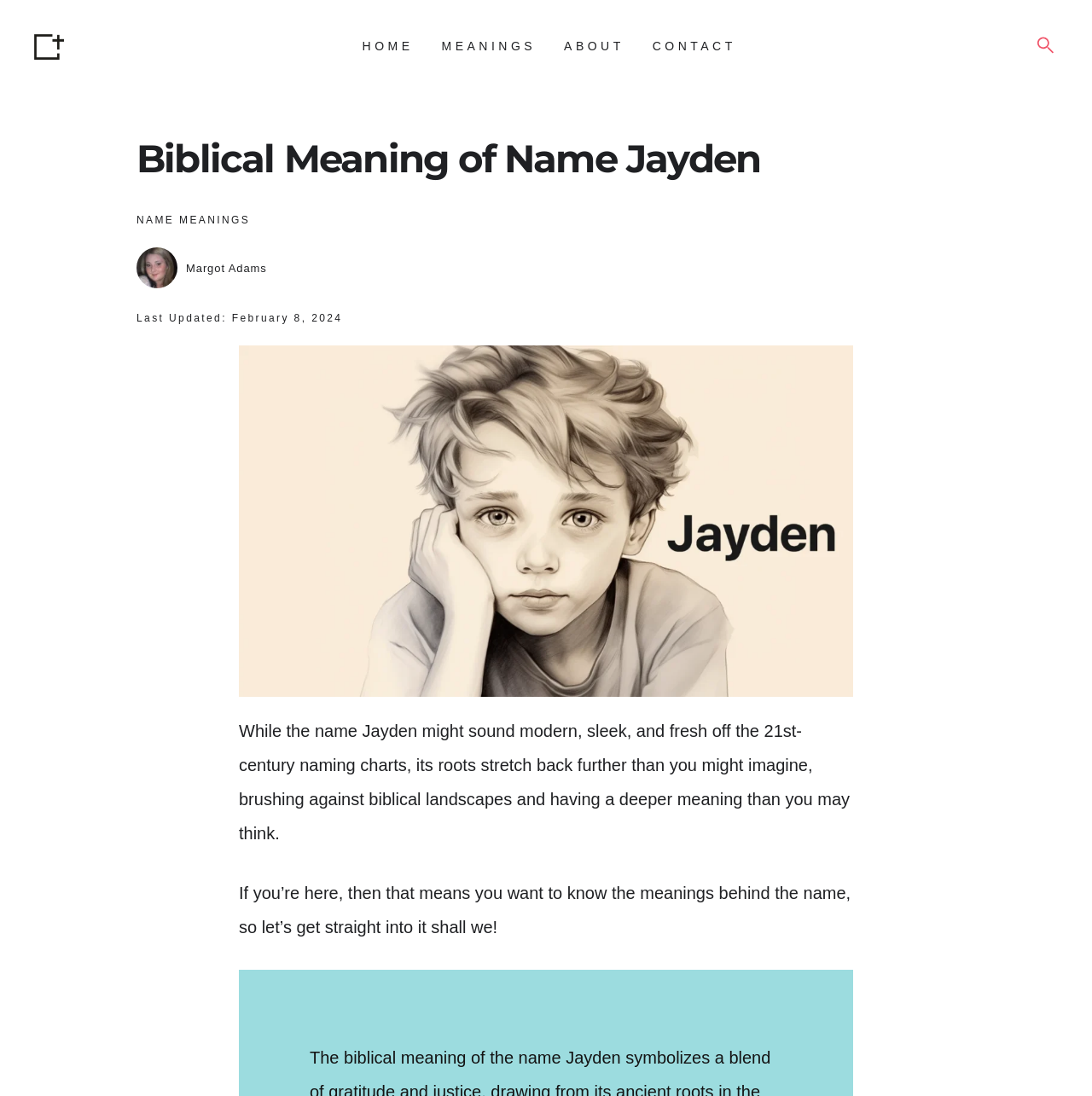How many paragraphs of text are there?
Examine the image and provide an in-depth answer to the question.

I counted the number of blocks of text that are separated by line breaks or other elements, and I found two paragraphs of text, one starting with 'While the name Jayden...' and another starting with 'If you’re here,...'.